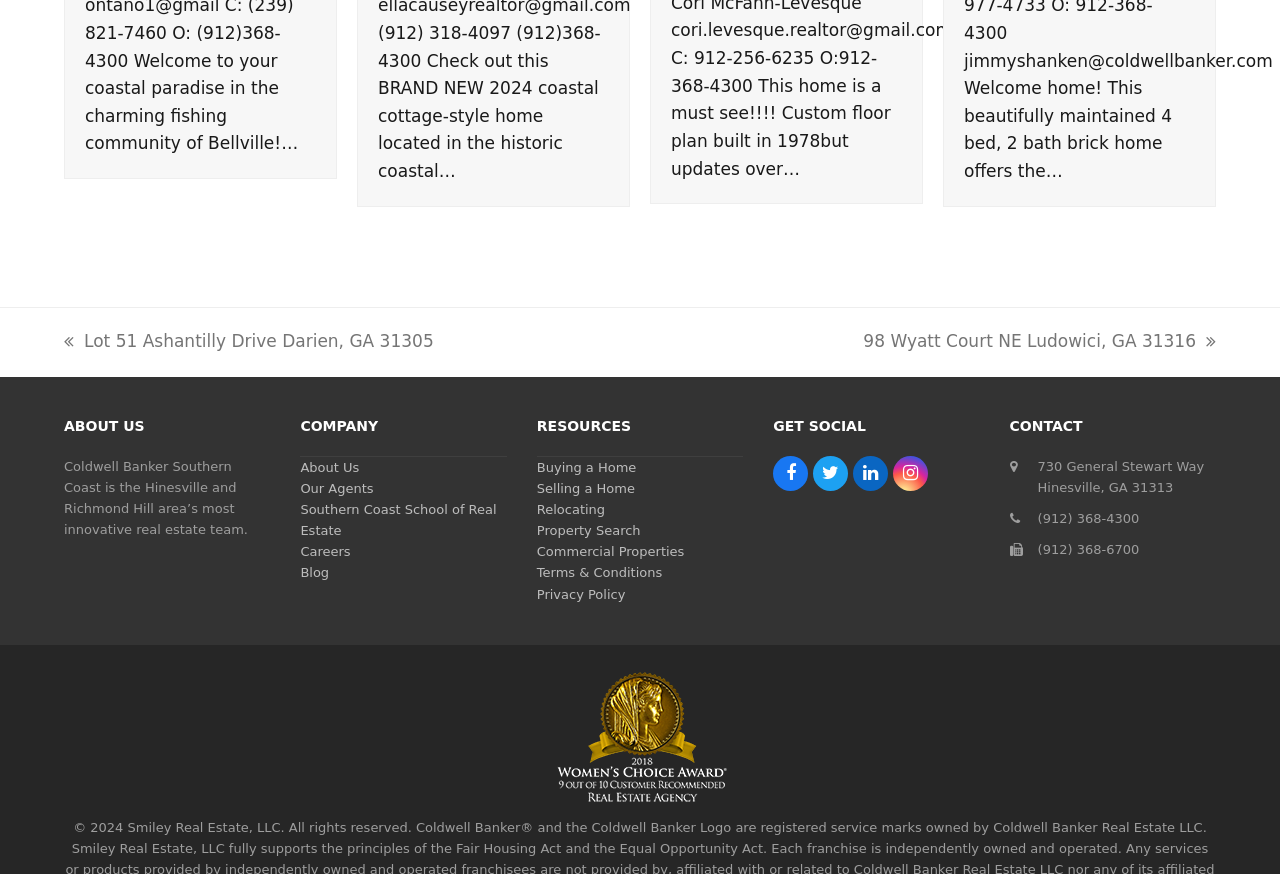What social media platforms are listed?
Craft a detailed and extensive response to the question.

The webpage has four link elements that correspond to social media platforms: 'Facebook', 'Twitter', 'LinkedIn', and 'Instagram'. From these, we can infer that the social media platforms listed are Facebook, Twitter, LinkedIn, and Instagram.